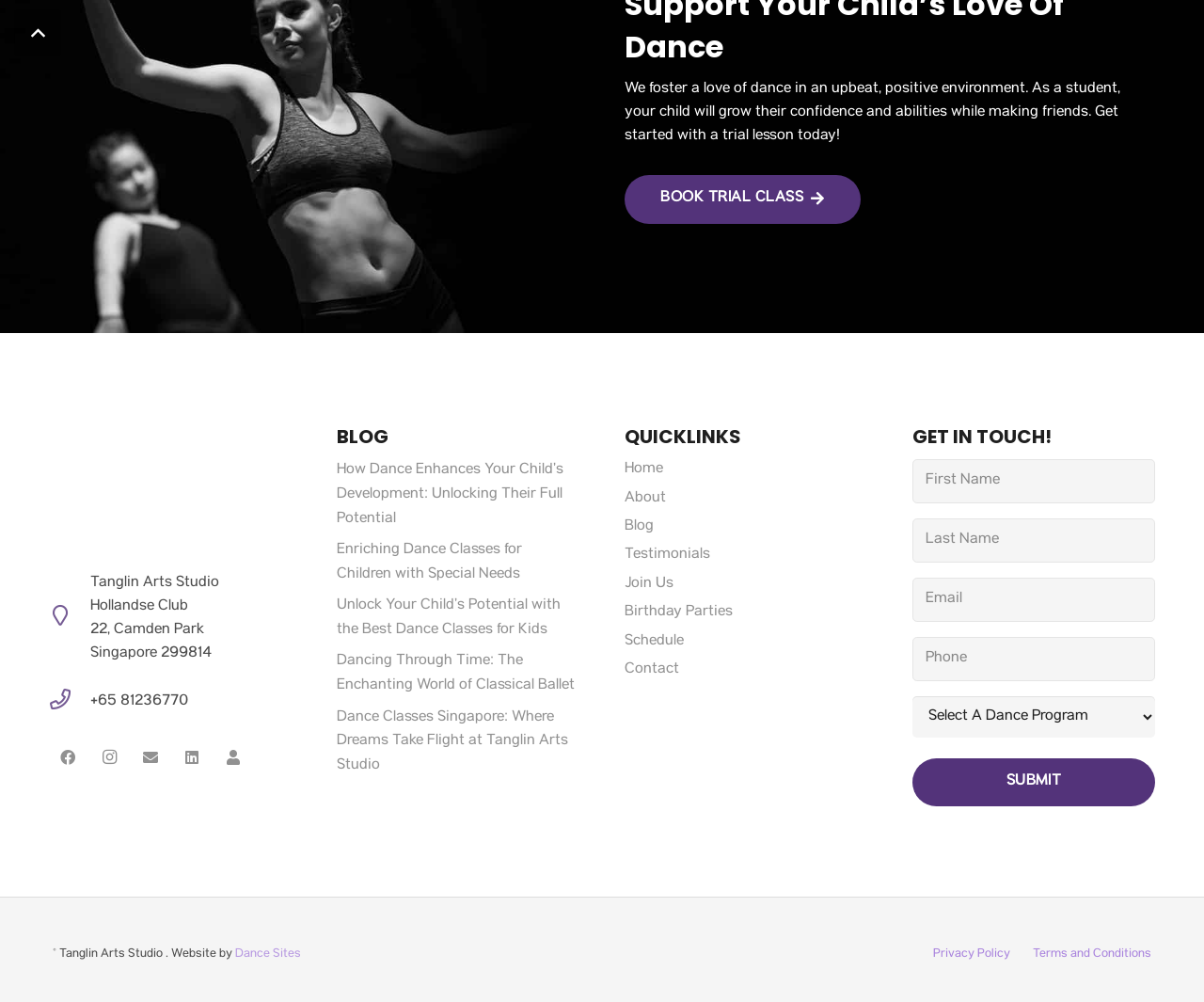Given the description "About", determine the bounding box of the corresponding UI element.

None